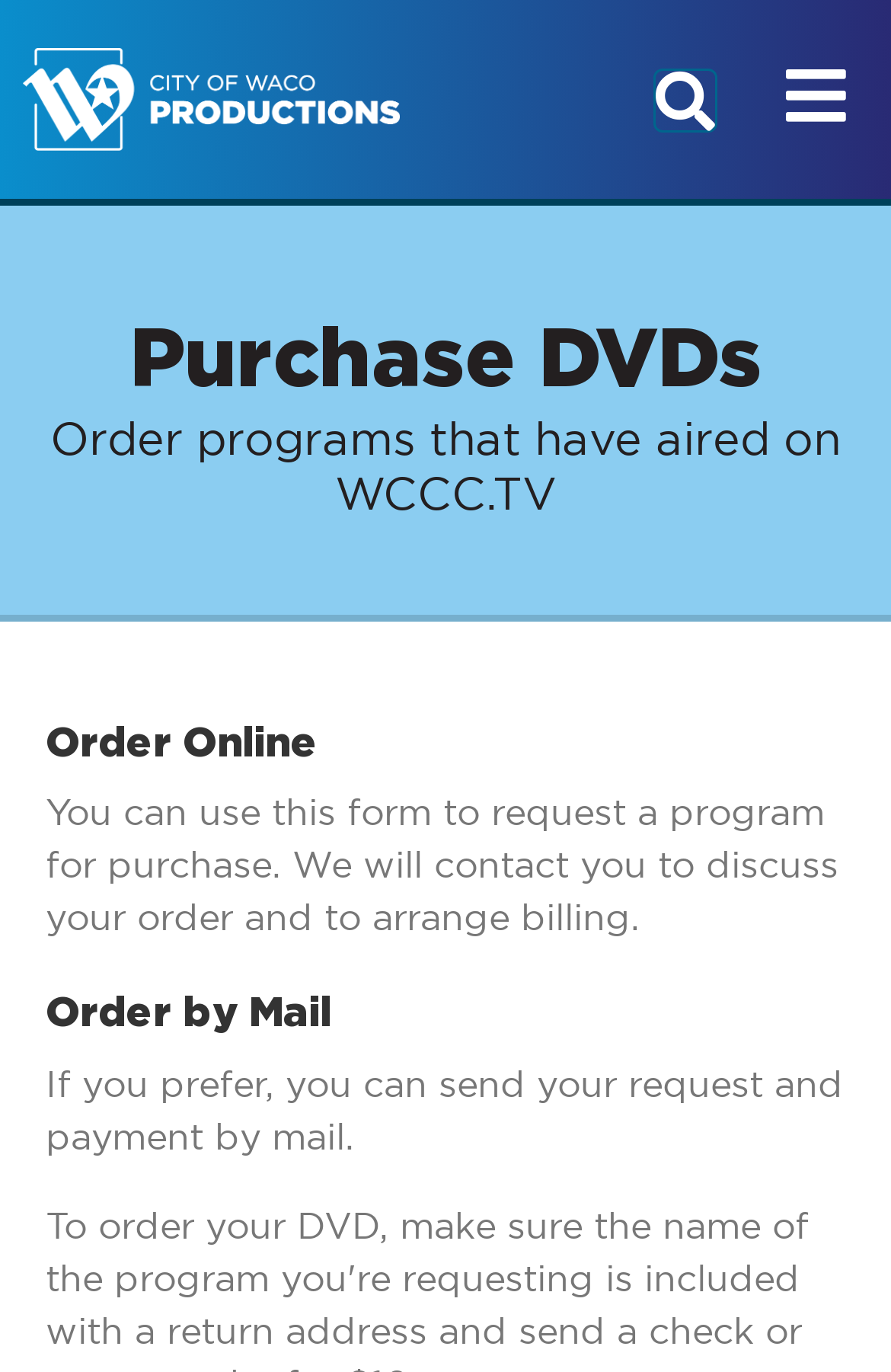What will happen after submitting the order?
Based on the image, answer the question with as much detail as possible.

According to the webpage, after submitting the order, the website will contact the user to discuss the order and arrange billing. This is mentioned in the static text 'You can use this form to request a program for purchase. We will contact you to discuss your order and to arrange billing.'